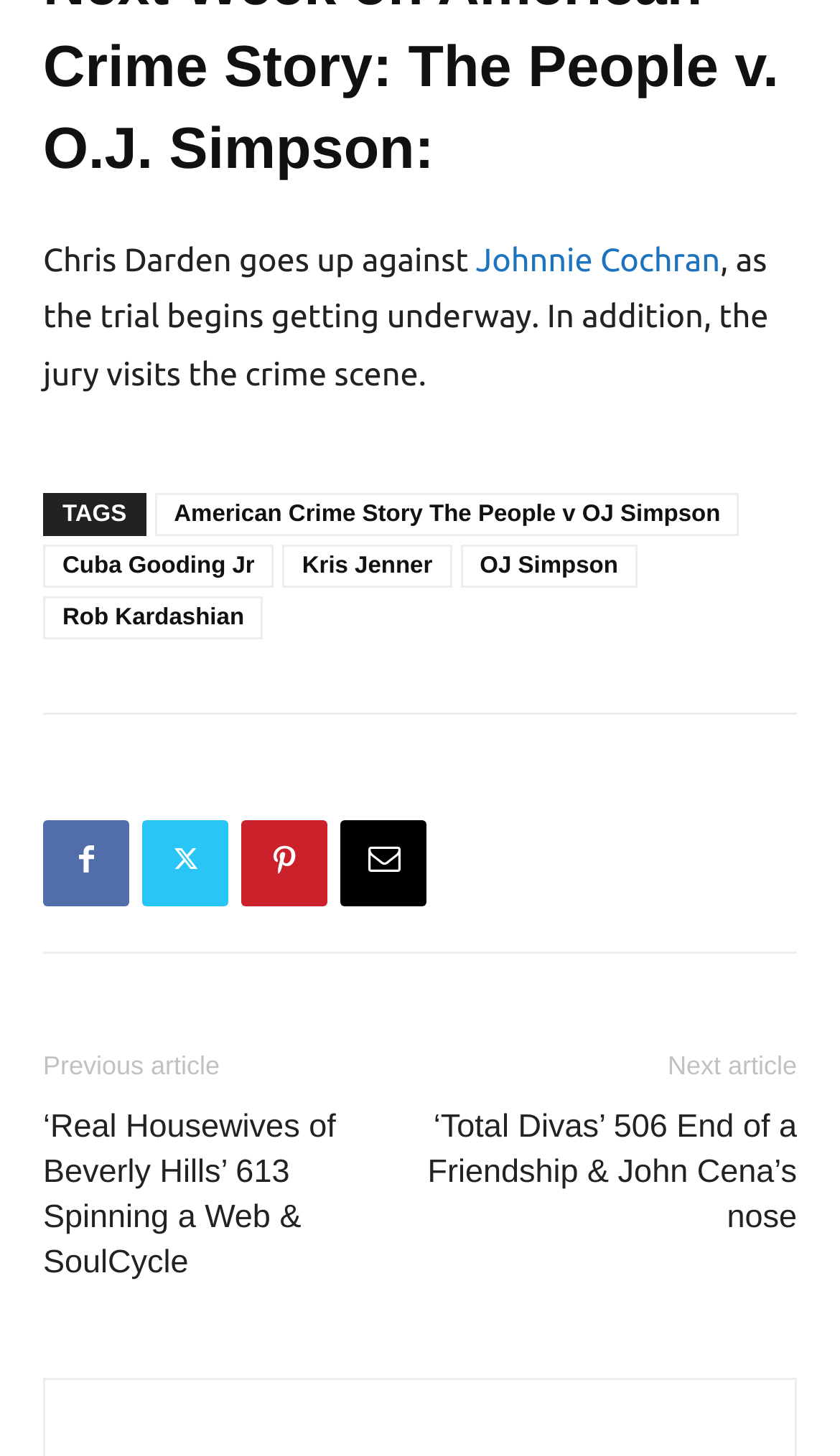What is the purpose of the iframe with ID 498?
Provide a concise answer using a single word or phrase based on the image.

Facebook Like button